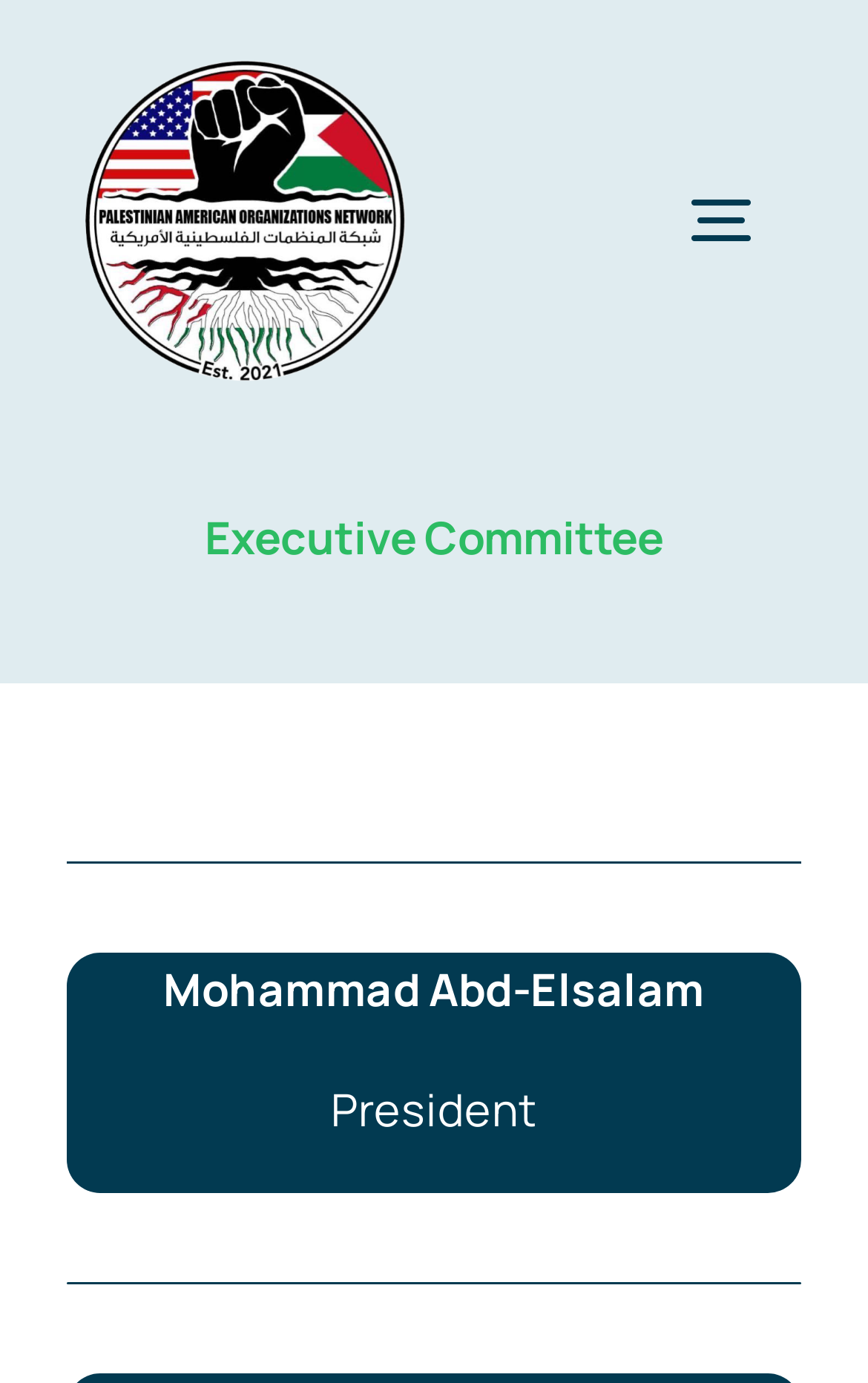What is the name of the person holding the President position?
Using the details from the image, give an elaborate explanation to answer the question.

I looked at the webpage and found the section with the heading 'Executive Committee'. Under this section, I found a list of names with their corresponding positions. The person holding the President position is Mohammad Abd-Elsalam.